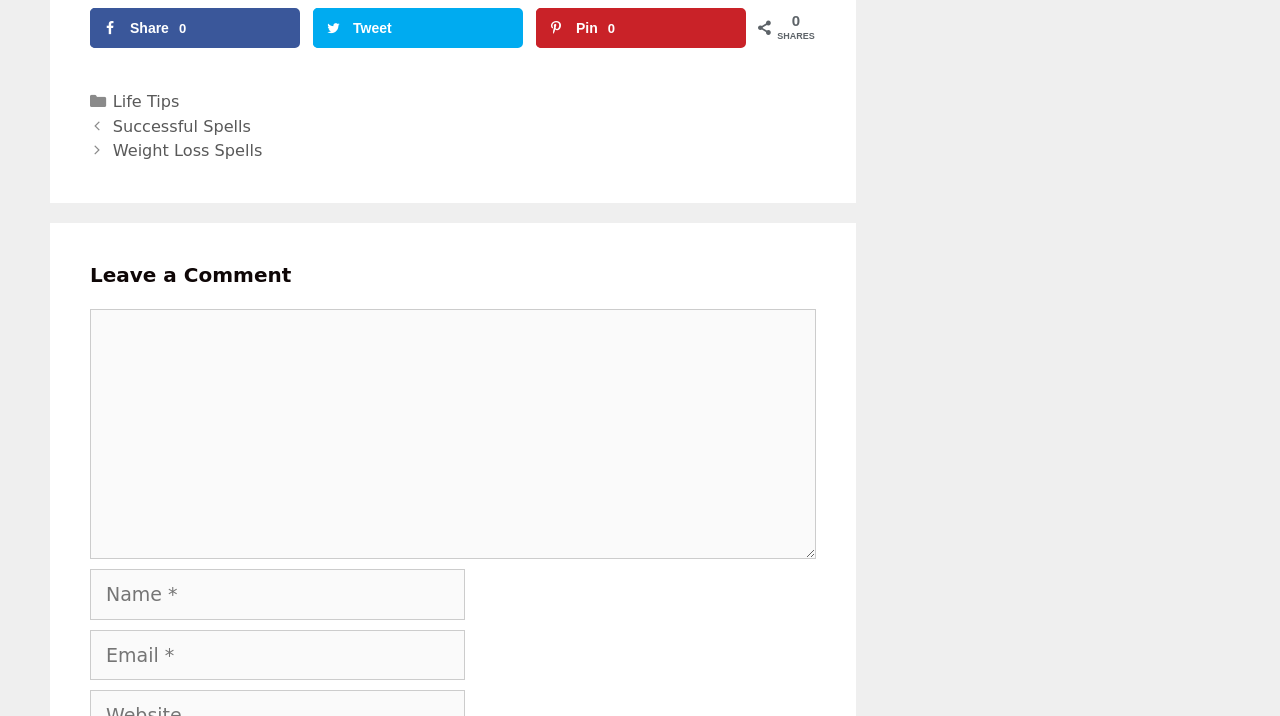Provide the bounding box coordinates of the area you need to click to execute the following instruction: "Share on Facebook".

None